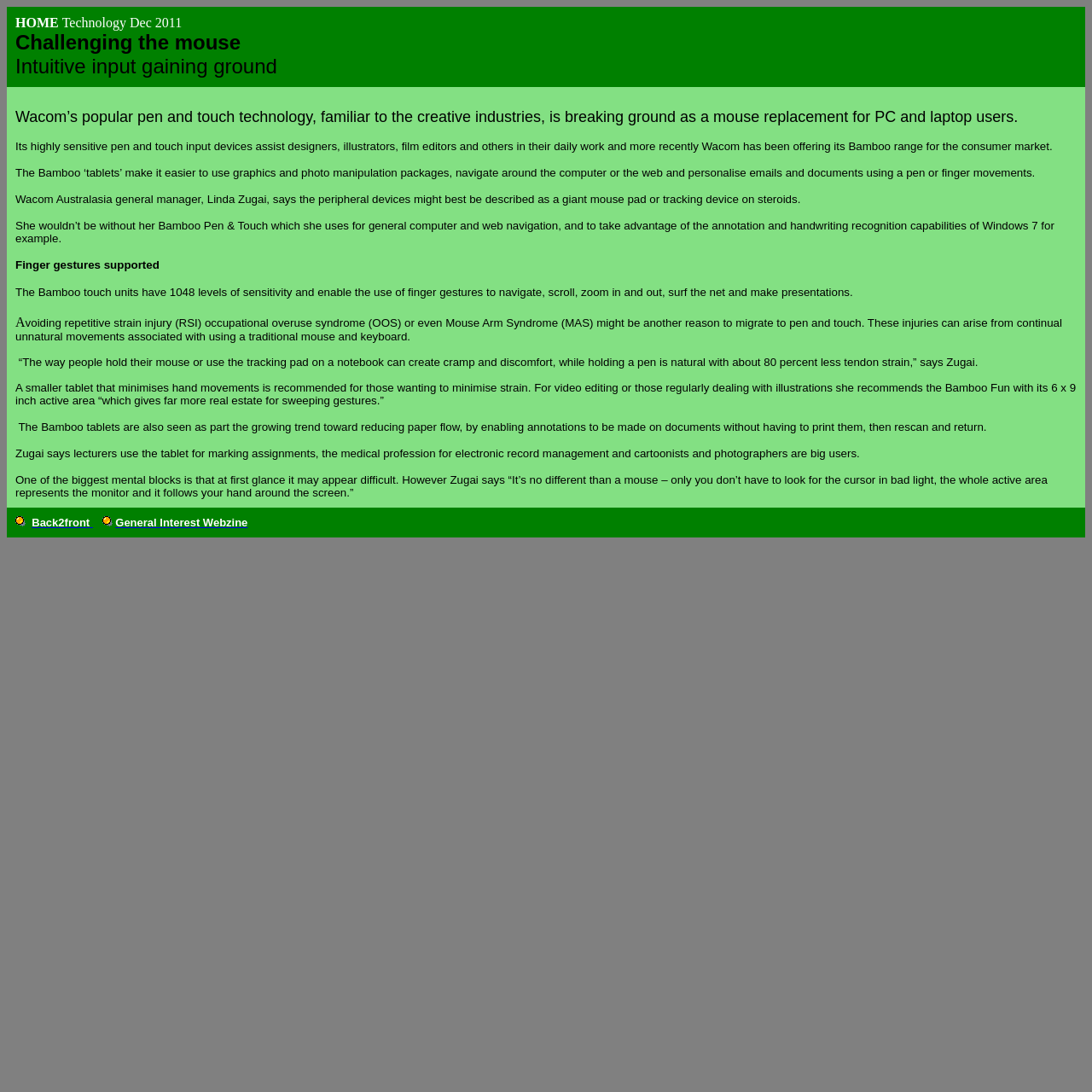Please provide a comprehensive answer to the question below using the information from the image: What is the benefit of using Wacom's pen and touch technology?

According to the webpage, using Wacom's pen and touch technology can help reduce repetitive strain injury (RSI) and other occupational overuse syndromes (OOS) associated with traditional mouse and keyboard use.